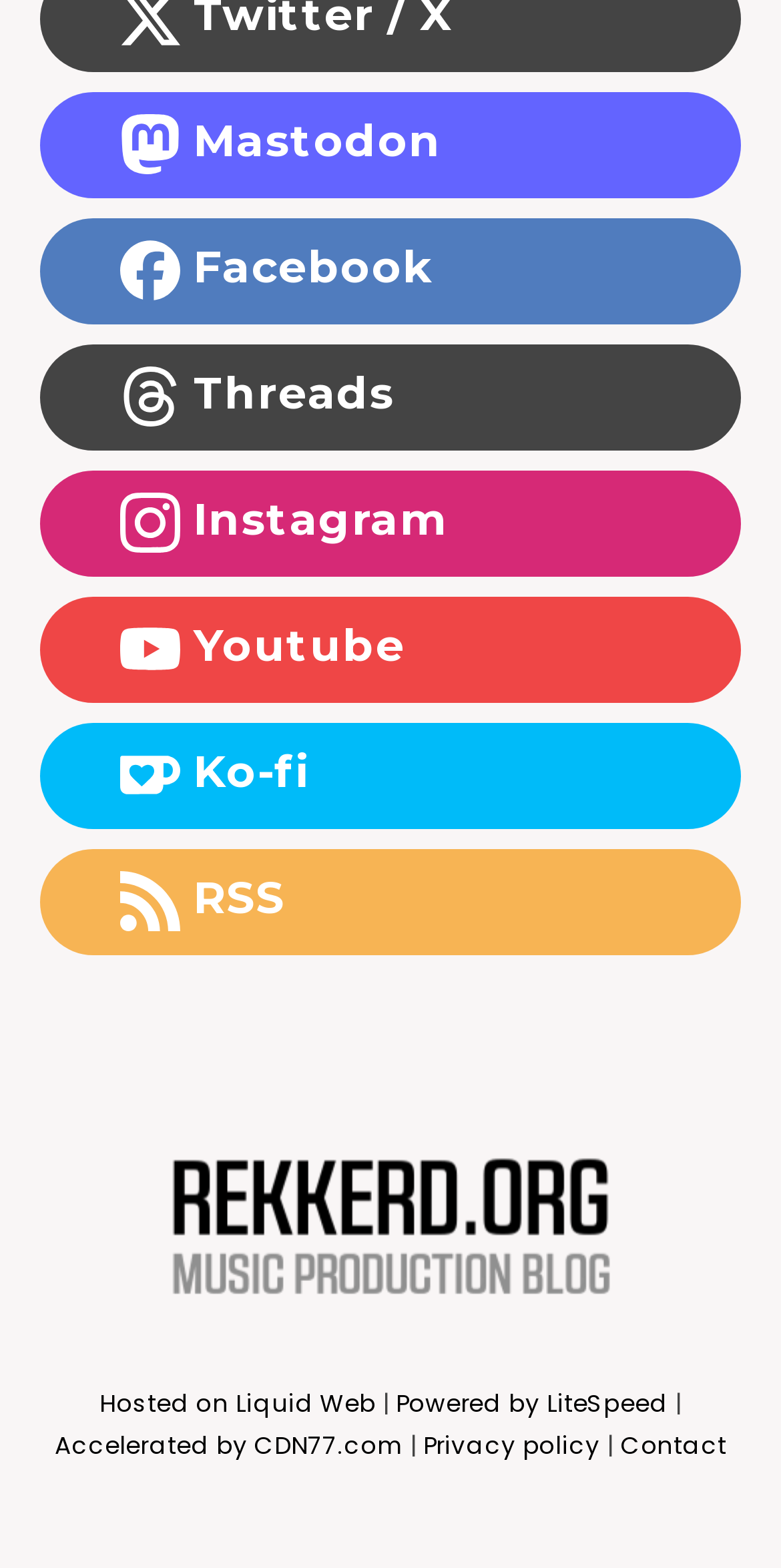Is there a privacy policy link?
Examine the screenshot and reply with a single word or phrase.

Yes